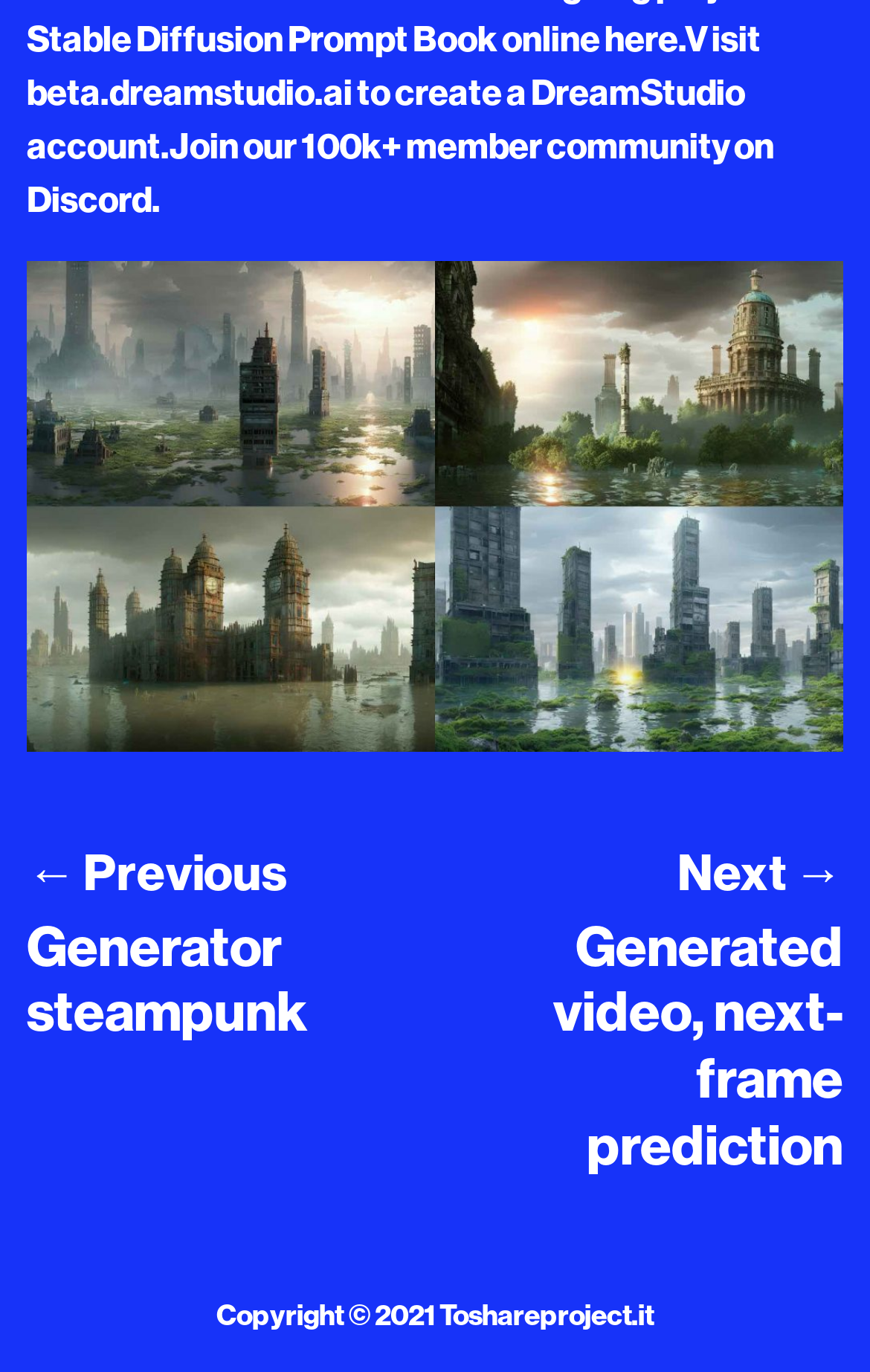Locate the bounding box of the UI element with the following description: "Generated video, next-frame prediction".

[0.636, 0.663, 0.969, 0.858]